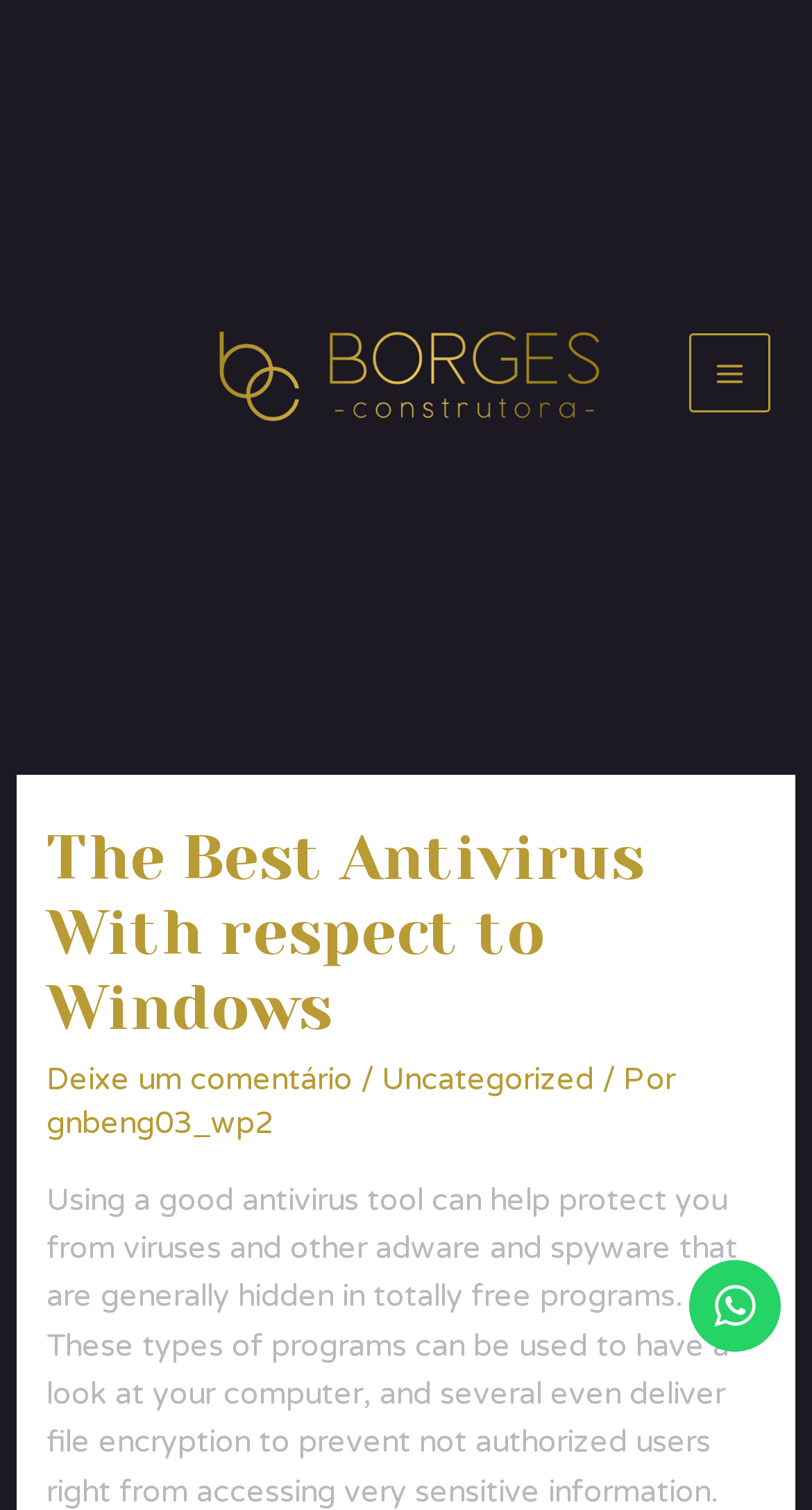Please provide a comprehensive answer to the question below using the information from the image: What is the name of the website?

The name of the website is 'Borges Construtora' which is mentioned in the link and image elements at the top of the webpage.